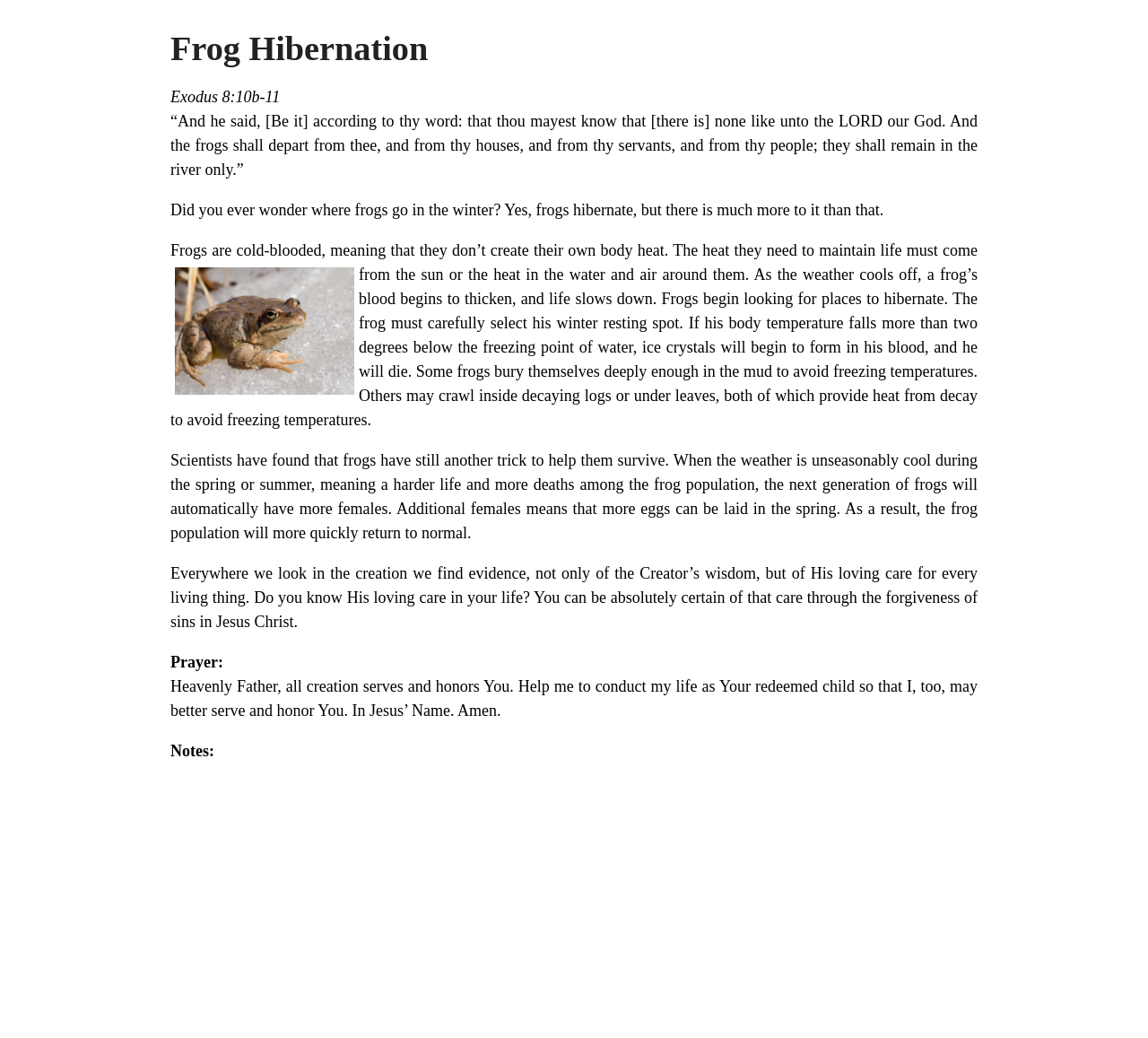Create an in-depth description of the webpage, covering main sections.

The webpage is about Frog Hibernation, with a heading at the top center of the page. Below the heading, there is a Bible verse from Exodus 8:10b-11, followed by a series of paragraphs discussing the hibernation process of frogs. The text explains that frogs are cold-blooded, and as the weather cools, they need to find a place to hibernate to avoid freezing temperatures. Some frogs bury themselves in mud, while others crawl into decaying logs or under leaves to stay warm.

To the right of the second paragraph, there is an image related to Frog Hibernation. The text continues to explain that scientists have discovered that frogs have a trick to survive unseasonably cool weather, which is to produce more females in the next generation to increase the frog population.

The webpage also has a spiritual tone, with a section that reflects on the creation and the loving care of God for every living thing. It asks the reader if they know God's loving care in their life and invites them to seek forgiveness of sins through Jesus Christ.

At the bottom of the page, there is a prayer section, with a prayer asking God to help the reader conduct their life as His redeemed child. Finally, there is a "Notes" section, but it appears to be empty.